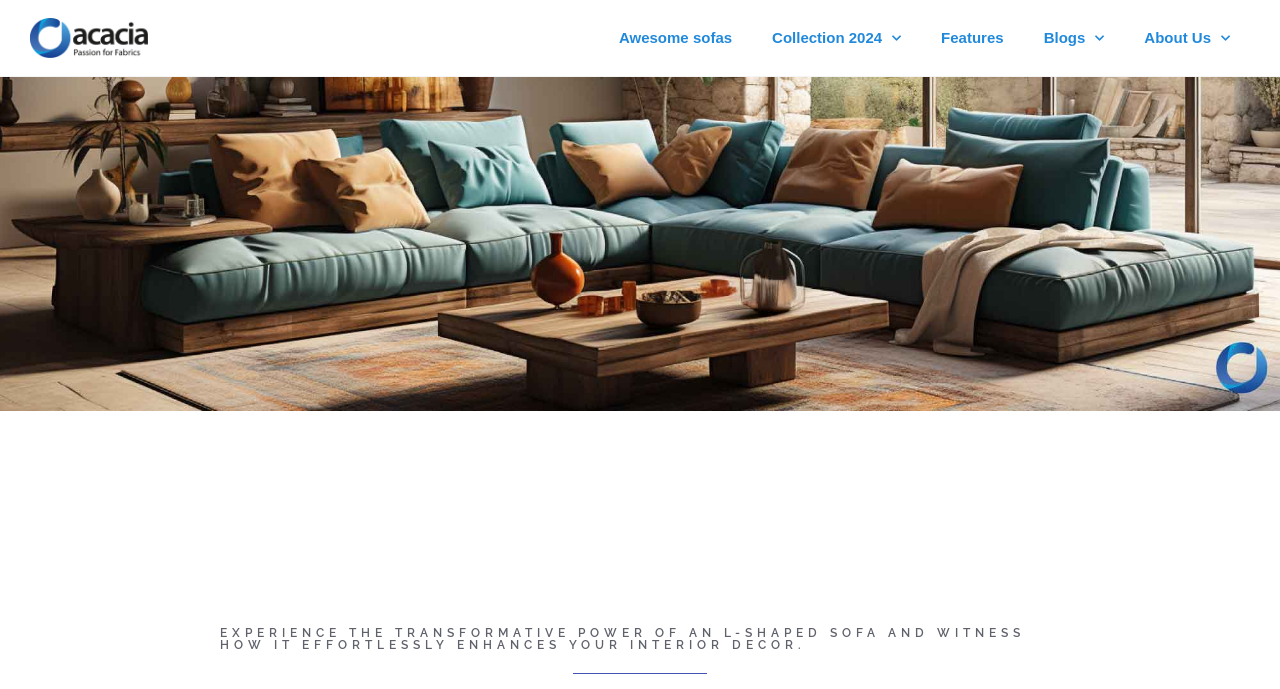Illustrate the webpage with a detailed description.

The webpage is about the benefits of owning an L-shaped sofa, with a focus on home design and interior decor. At the top, there are five links in a row, including "Awesome sofas", "Collection 2024", "Features", "Blogs", and "About Us", each with a small icon. Below these links, there is a large image that takes up most of the width of the page, with a heading "The Benefits of Owning an L-Shaped Sofa" above it. 

To the right of the image, there is a smaller heading that reads "EXPERIENCE THE TRANSFORMATIVE POWER OF AN L-SHAPED SOFA AND WITNESS HOW IT EFFORTLESSLY ENHANCES YOUR INTERIOR DECOR." This heading is positioned near the bottom of the page. There are no other images on the page besides the large one.